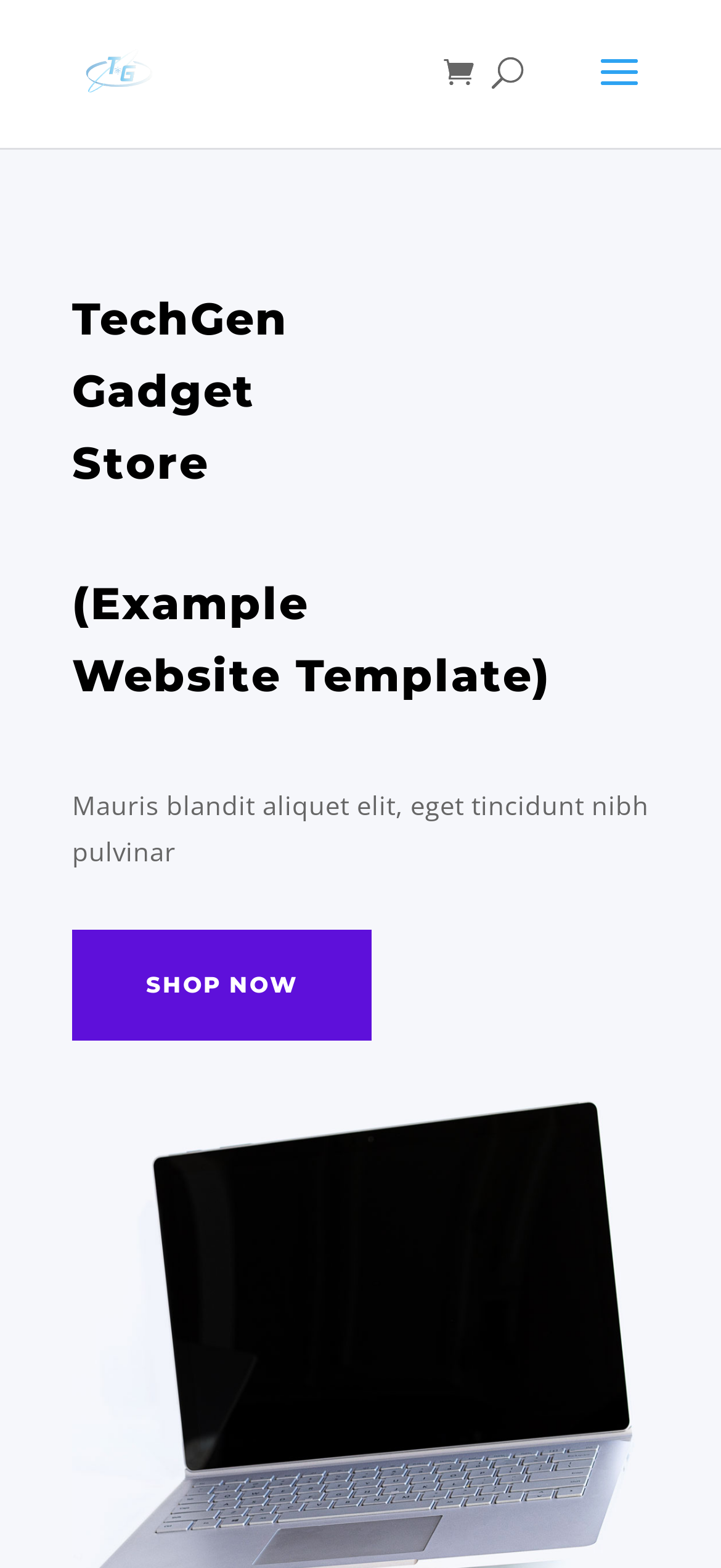What is the theme of the store?
Based on the screenshot, provide a one-word or short-phrase response.

Gadget